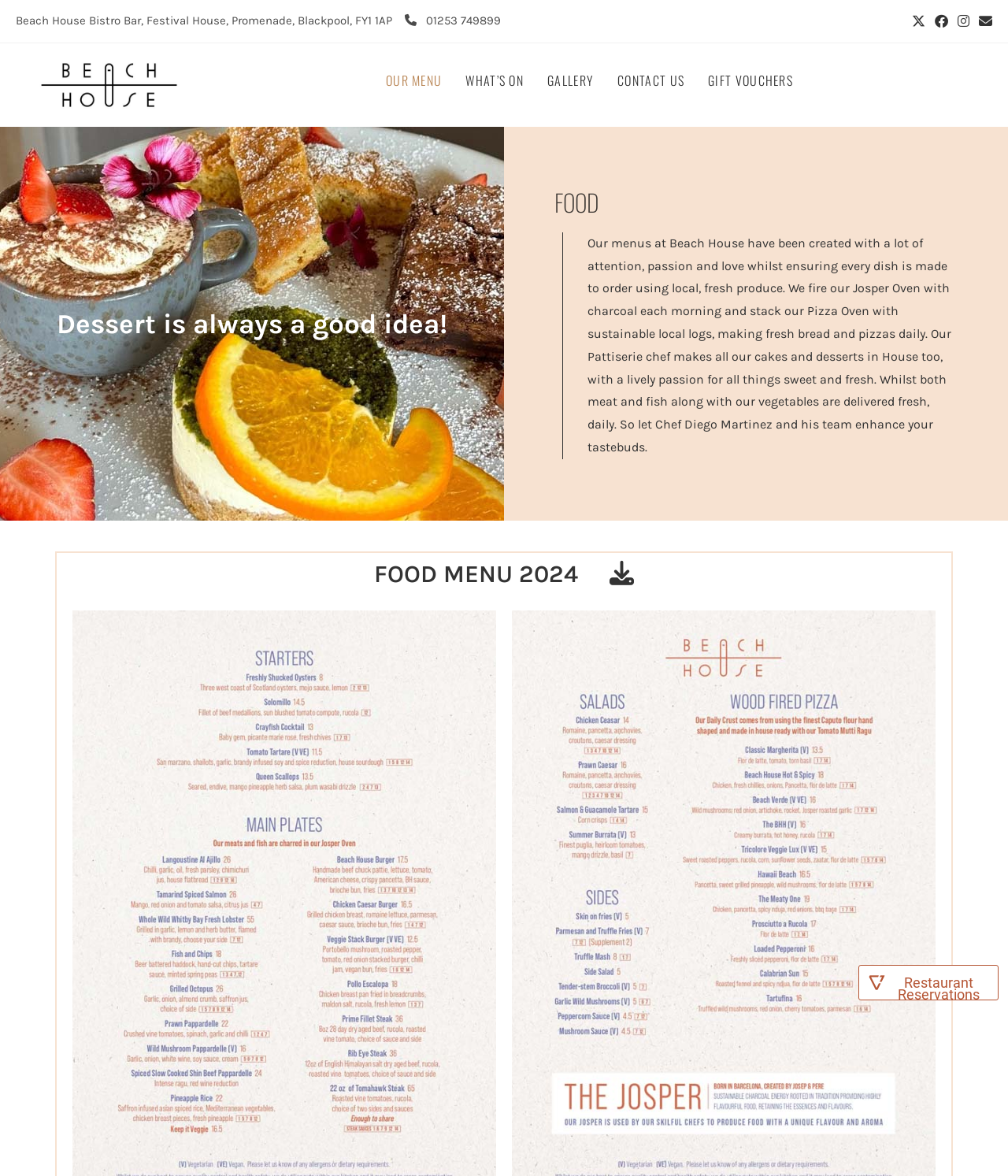How many links are in the 'Social links' list? Using the information from the screenshot, answer with a single word or phrase.

4